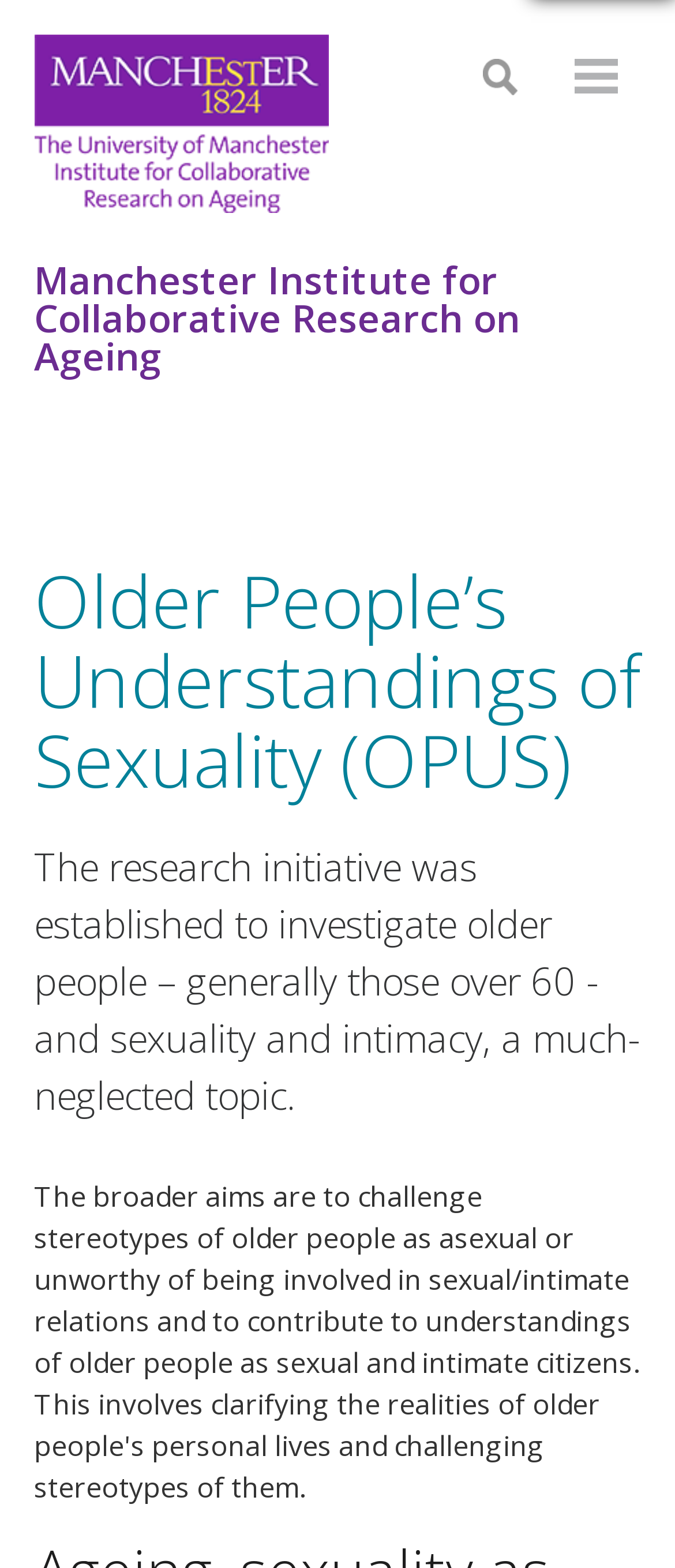What is the topic of research?
Based on the screenshot, give a detailed explanation to answer the question.

The topic of research can be found in the static text element, which states 'older people – generally those over 60 - and sexuality and intimacy, a much-neglected topic.' This text element is a child element of the 'Manchester Institute for Collaborative Research on Ageing' text element.